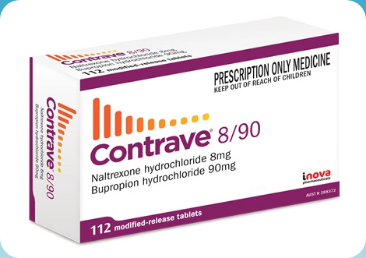Answer with a single word or phrase: 
What is the purpose of this medication?

Aid in weight loss